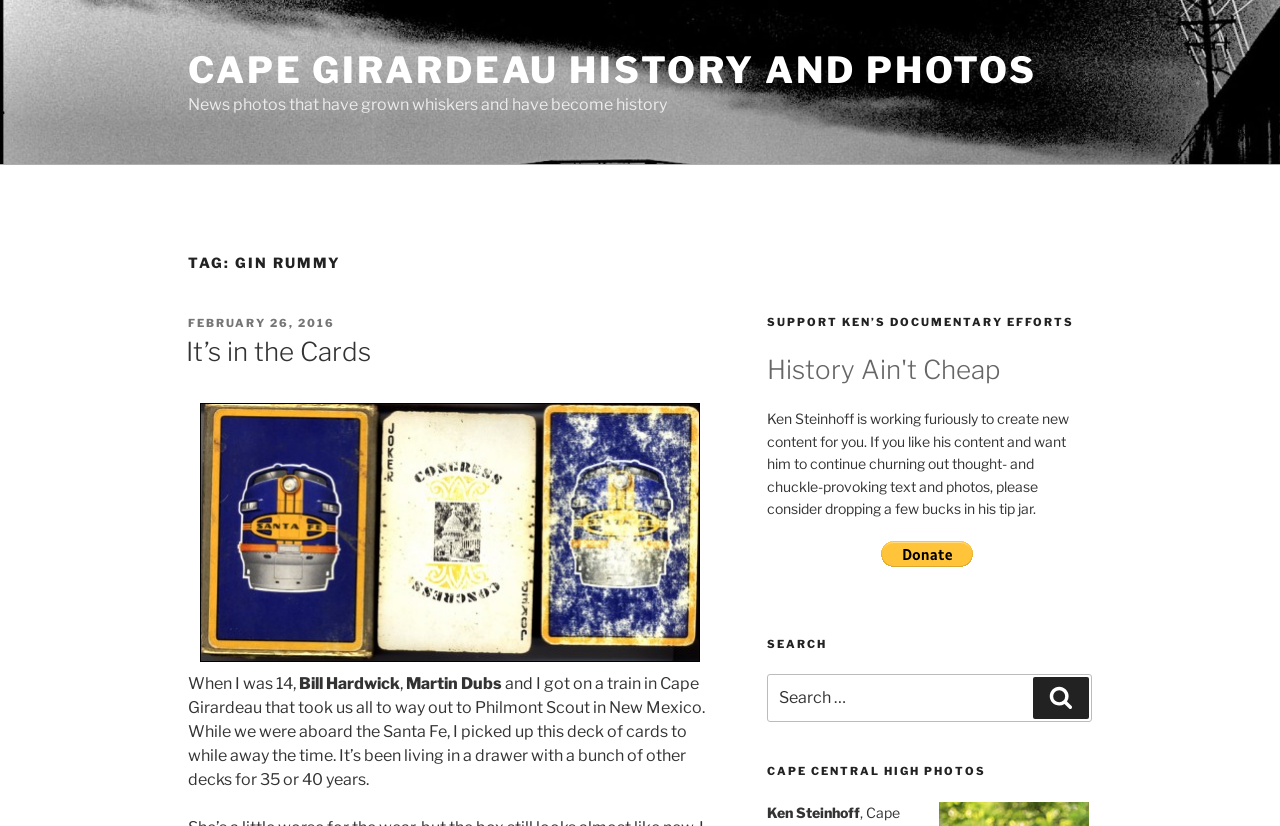What is the mode of payment mentioned for supporting documentary efforts?
Make sure to answer the question with a detailed and comprehensive explanation.

The answer can be found in the button 'PayPal - The safer, easier way to pay online!' located below the heading 'SUPPORT KEN’S DOCUMENTARY EFFORTS'. This button suggests that PayPal is the mode of payment for supporting Ken's documentary efforts.